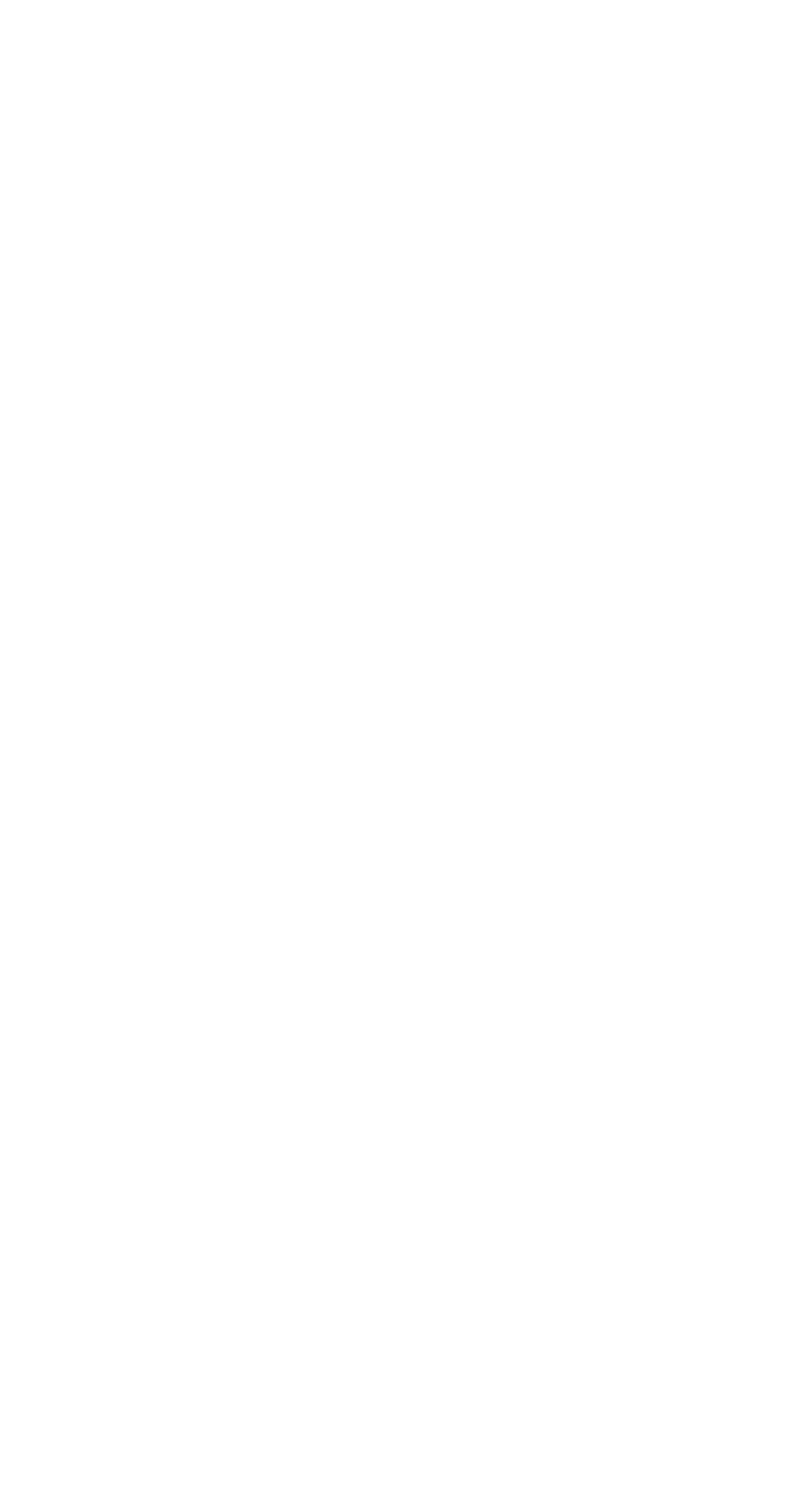Given the webpage screenshot, identify the bounding box of the UI element that matches this description: "office@watervilleprimary.org.uk".

[0.051, 0.198, 0.697, 0.225]